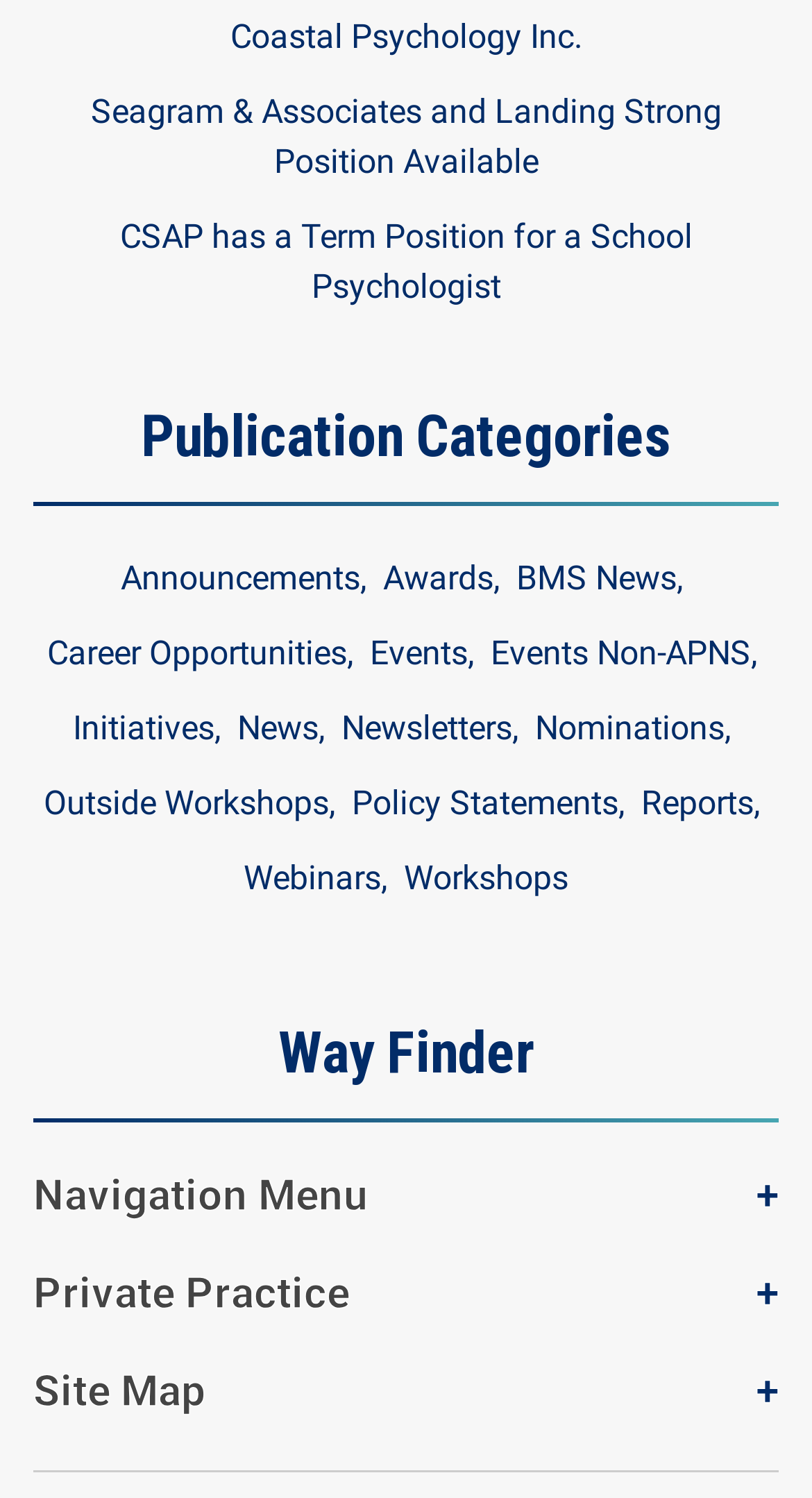Using the given element description, provide the bounding box coordinates (top-left x, top-left y, bottom-right x, bottom-right y) for the corresponding UI element in the screenshot: Events Non-APNS

[0.604, 0.423, 0.942, 0.449]